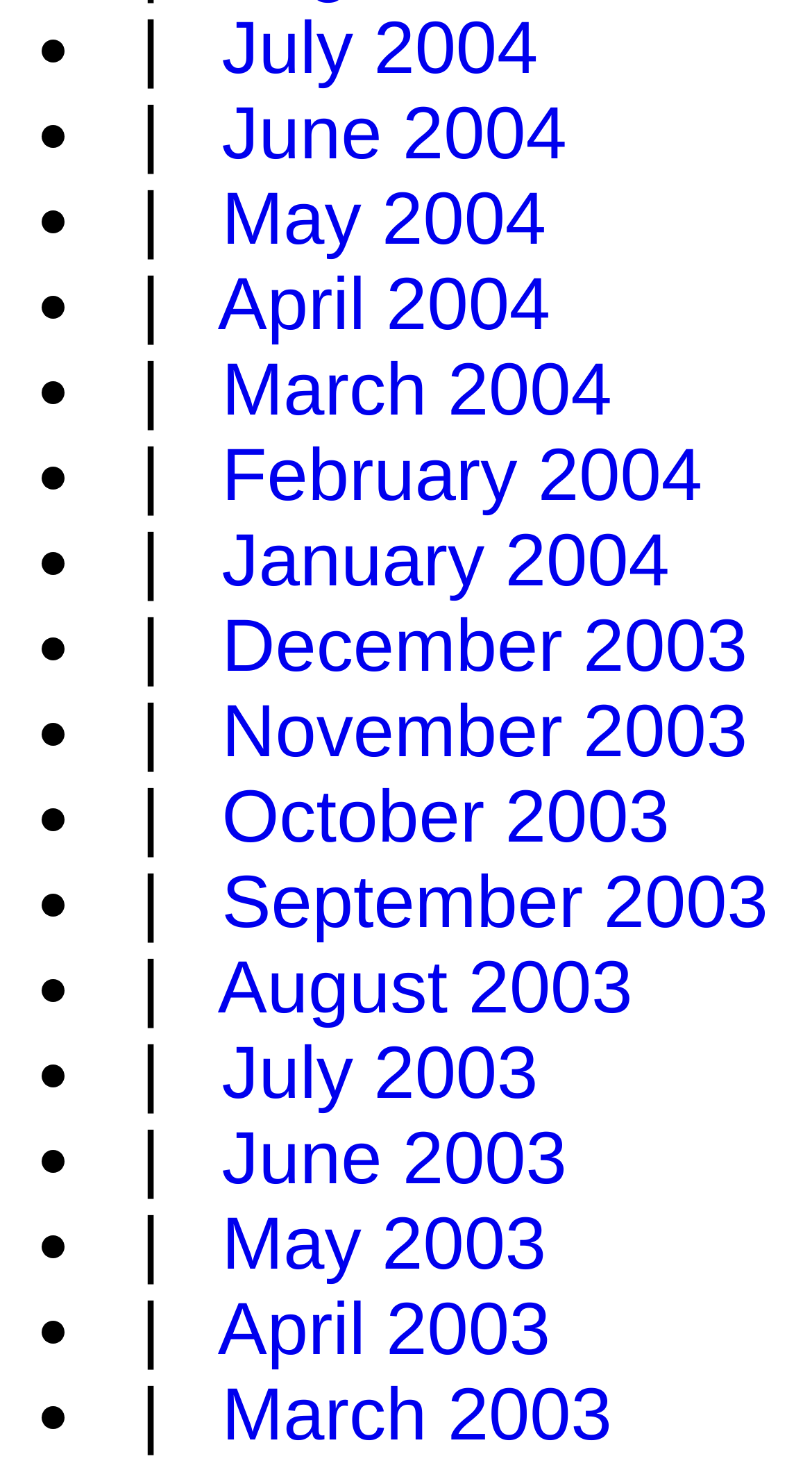Provide the bounding box coordinates of the HTML element this sentence describes: "Maghreb Bookshop". The bounding box coordinates consist of four float numbers between 0 and 1, i.e., [left, top, right, bottom].

None